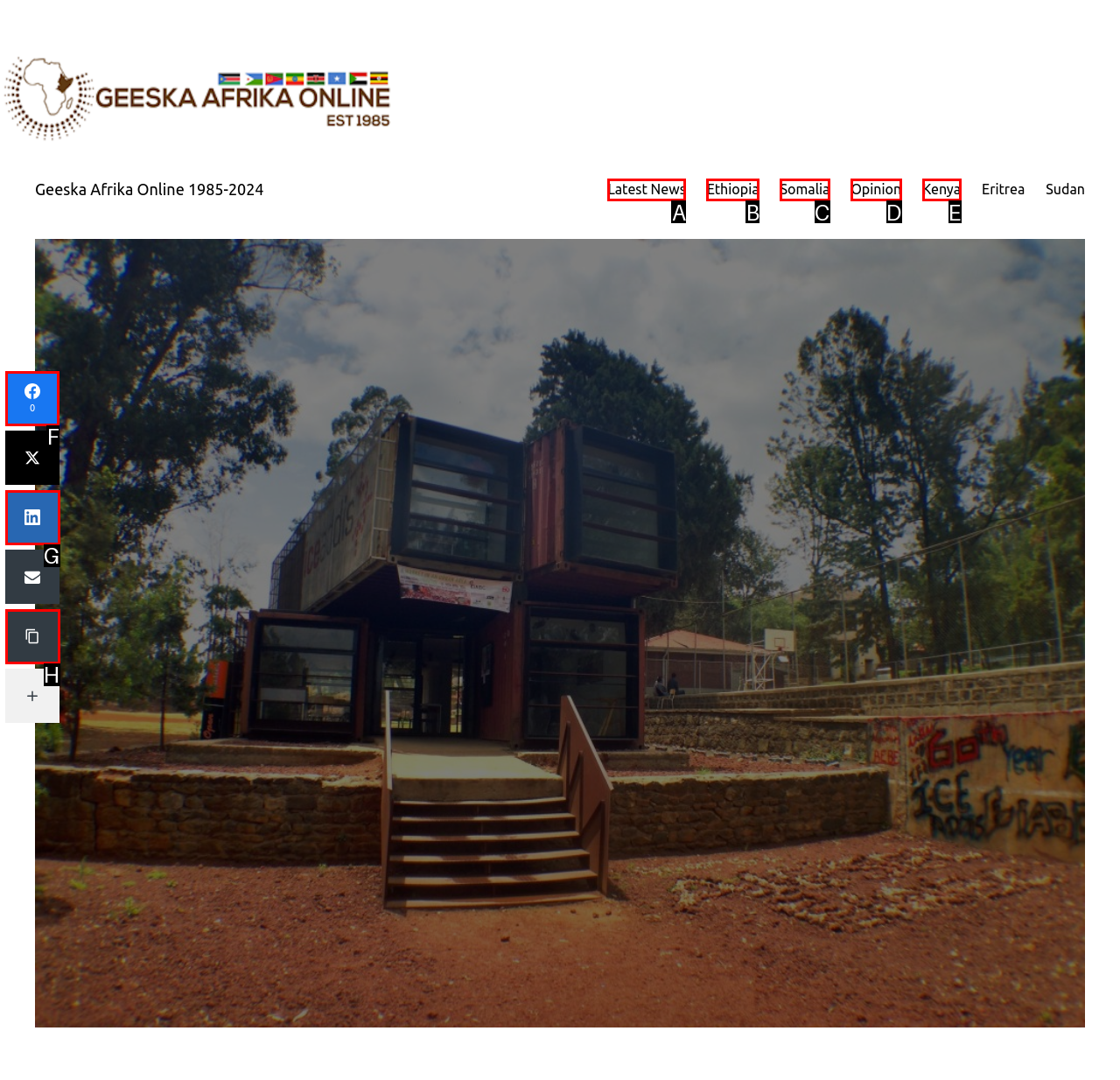Choose the letter that corresponds to the correct button to accomplish the task: Open the 'Facebook' page
Reply with the letter of the correct selection only.

F